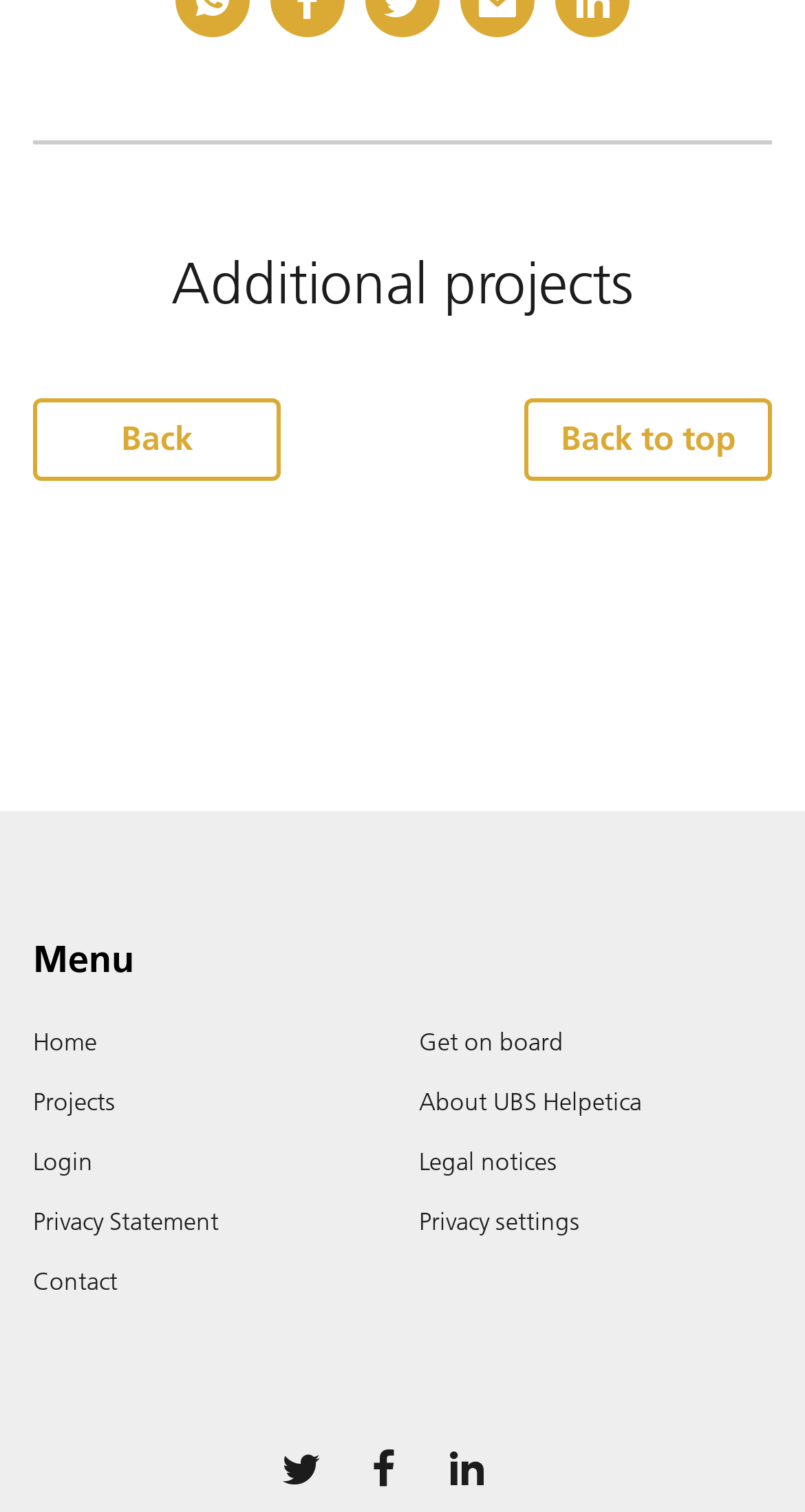Can you identify the bounding box coordinates of the clickable region needed to carry out this instruction: 'View About UBS Helpetica'? The coordinates should be four float numbers within the range of 0 to 1, stated as [left, top, right, bottom].

[0.521, 0.72, 0.797, 0.739]